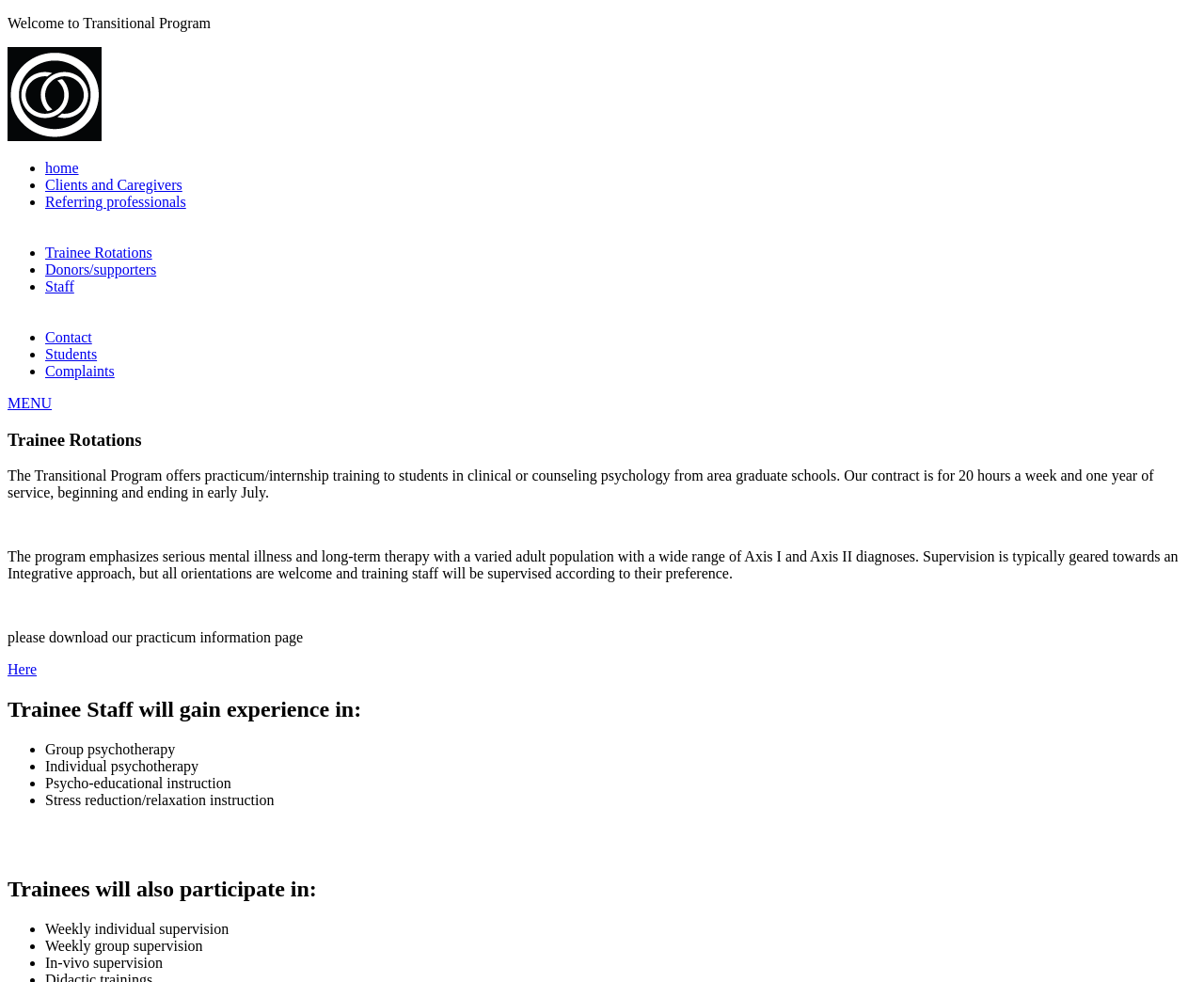Pinpoint the bounding box coordinates of the area that should be clicked to complete the following instruction: "Click on the 'home' link". The coordinates must be given as four float numbers between 0 and 1, i.e., [left, top, right, bottom].

[0.038, 0.163, 0.065, 0.179]